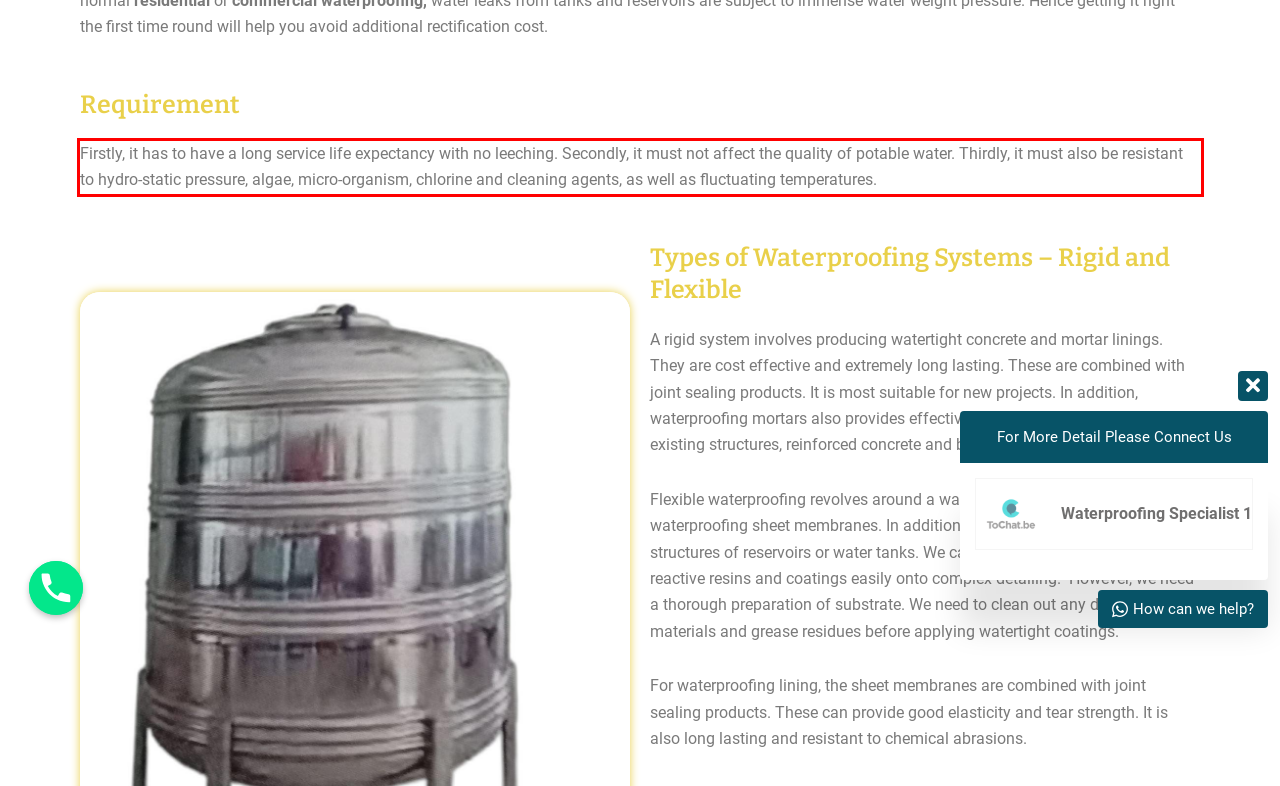Using the provided screenshot of a webpage, recognize and generate the text found within the red rectangle bounding box.

Firstly, it has to have a long service life expectancy with no leeching. Secondly, it must not affect the quality of potable water. Thirdly, it must also be resistant to hydro-static pressure, algae, micro-organism, chlorine and cleaning agents, as well as fluctuating temperatures.